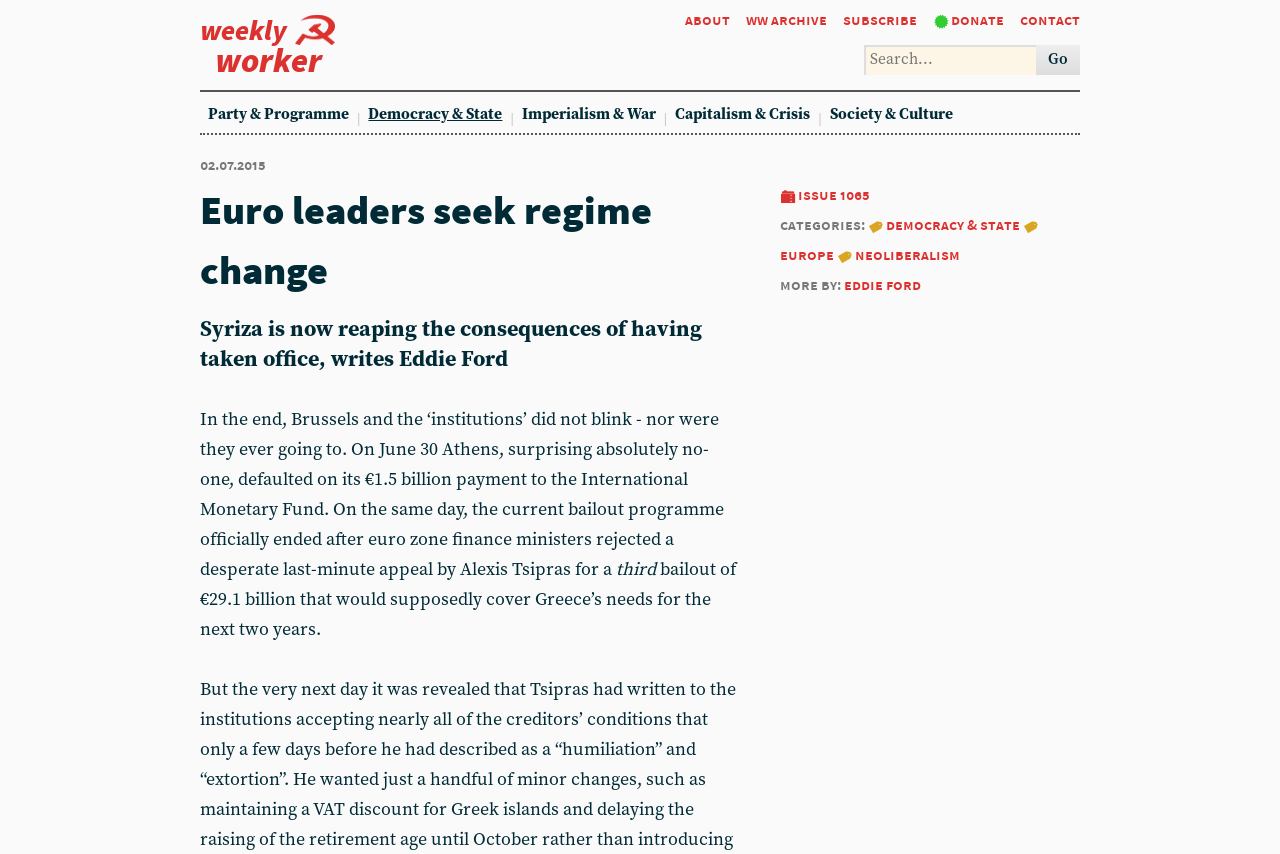Please analyze the image and provide a thorough answer to the question:
What is the topic of the article?

I inferred the answer by analyzing the heading elements, particularly 'Syriza is now reaping the consequences of having taken office, writes Eddie Ford' with bounding box coordinates [0.156, 0.369, 0.578, 0.439], which suggests it is the main topic of the article.